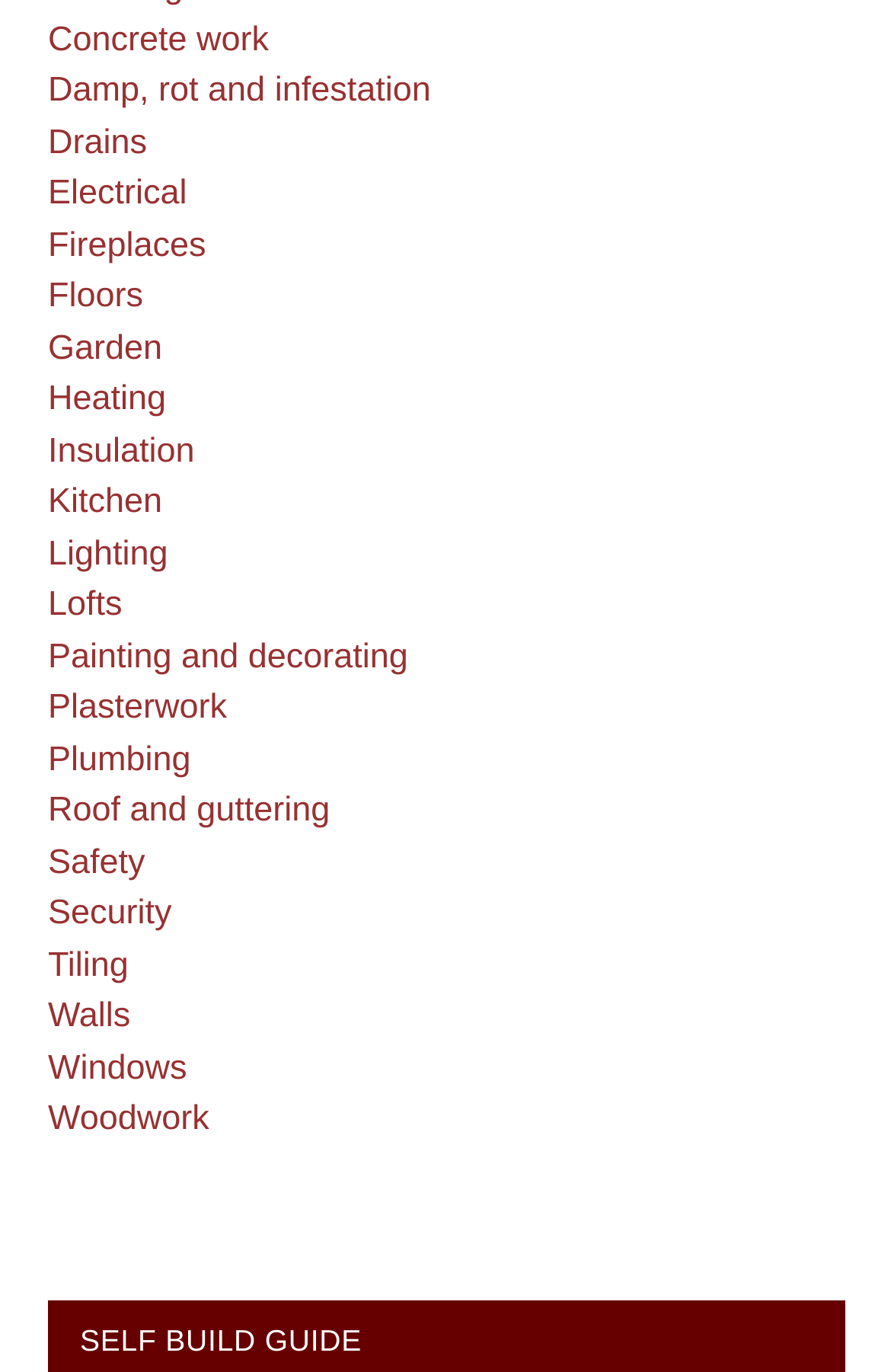Using the information shown in the image, answer the question with as much detail as possible: What is the first category of home maintenance?

The first link on the webpage is 'Concrete work', which suggests that it is the first category of home maintenance.